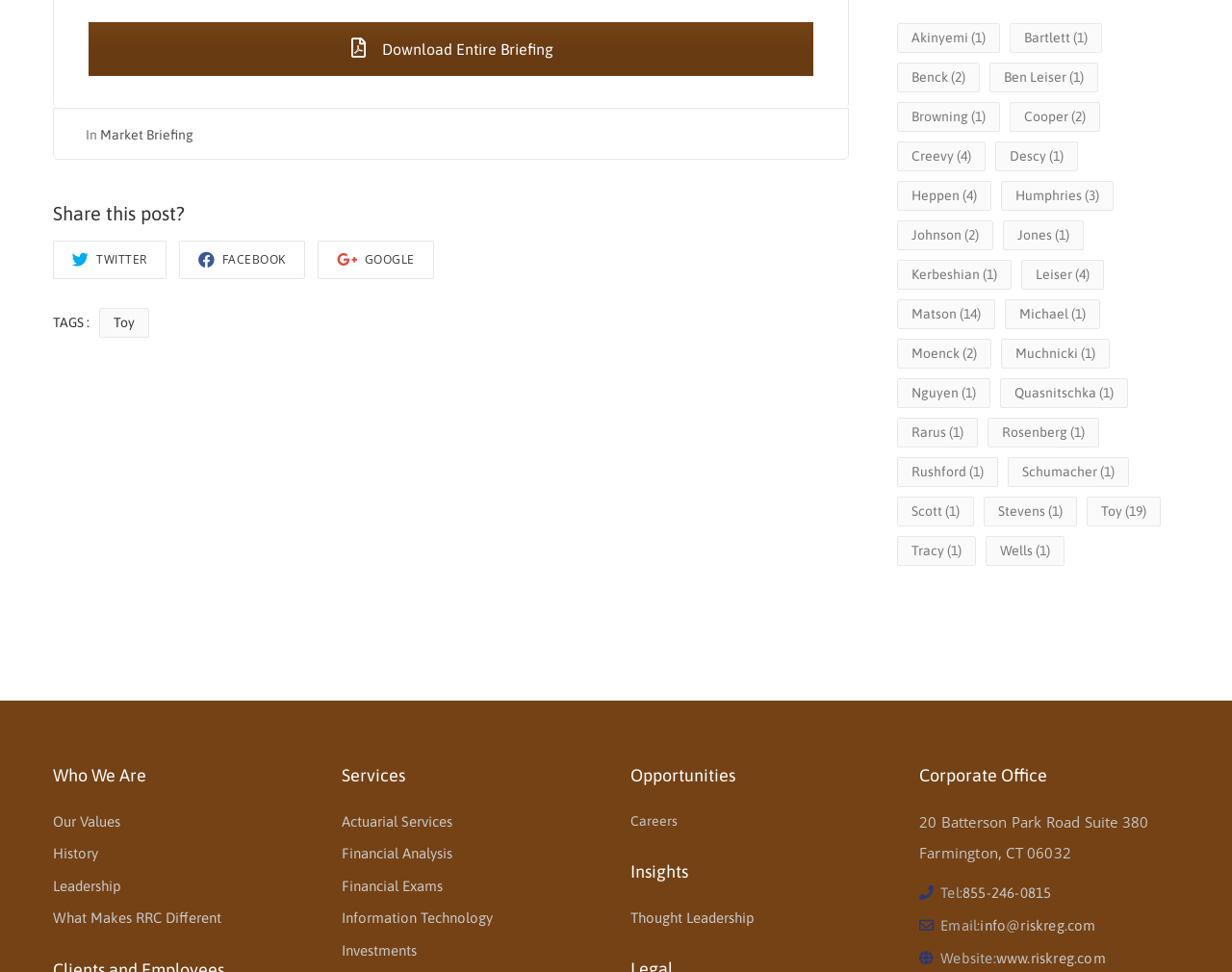Please provide a detailed answer to the question below by examining the image:
What is the phone number of the company?

I found the static text element with the label 'Tel:' and looked at the adjacent link element that contains the phone number.